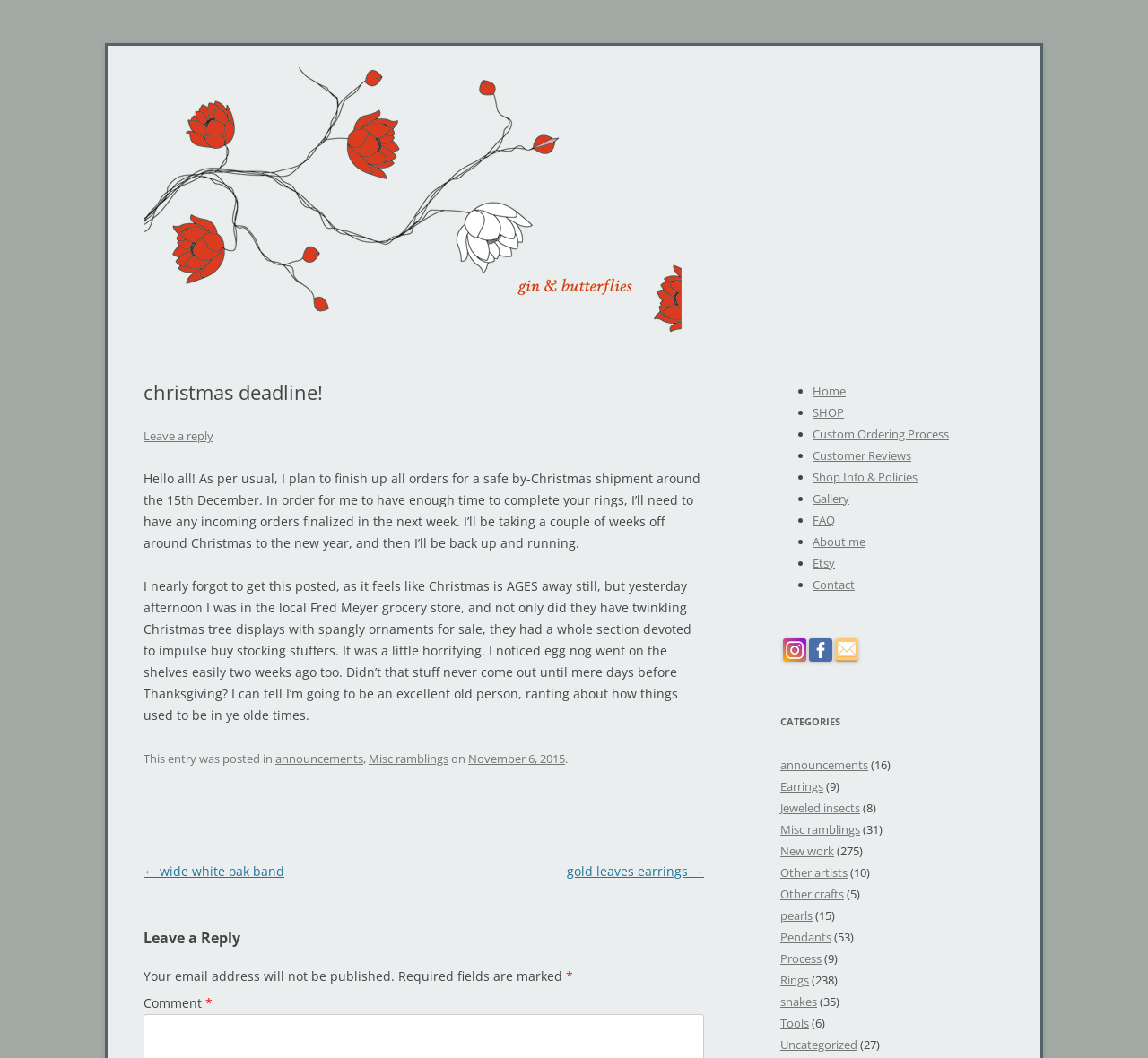Please identify the coordinates of the bounding box for the clickable region that will accomplish this instruction: "Leave a reply".

[0.125, 0.405, 0.186, 0.42]